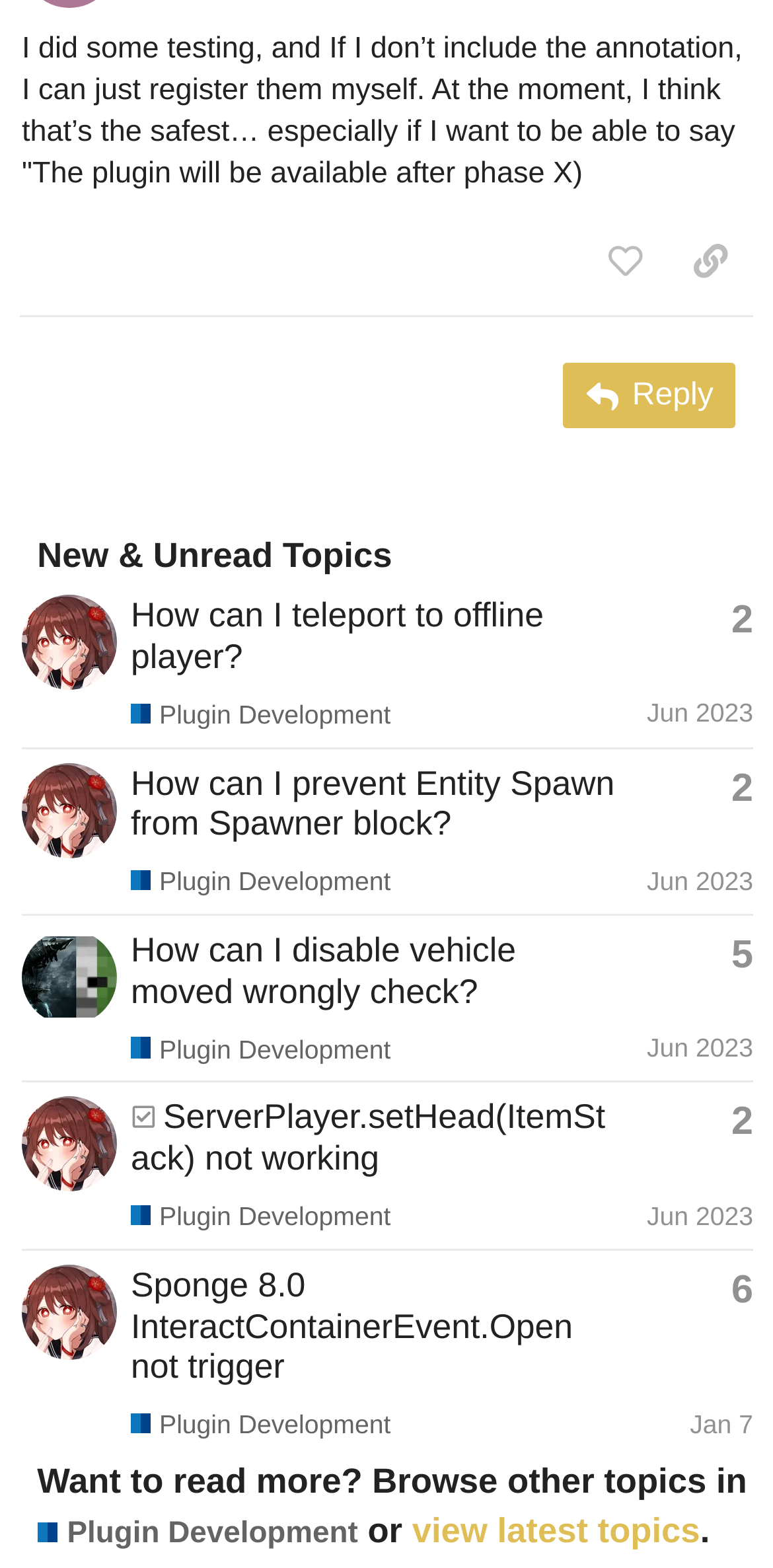Determine the bounding box coordinates for the UI element described. Format the coordinates as (top-left x, top-left y, bottom-right x, bottom-right y) and ensure all values are between 0 and 1. Element description: Sponge 8.0 InteractContainerEvent.Open not trigger

[0.169, 0.799, 0.741, 0.876]